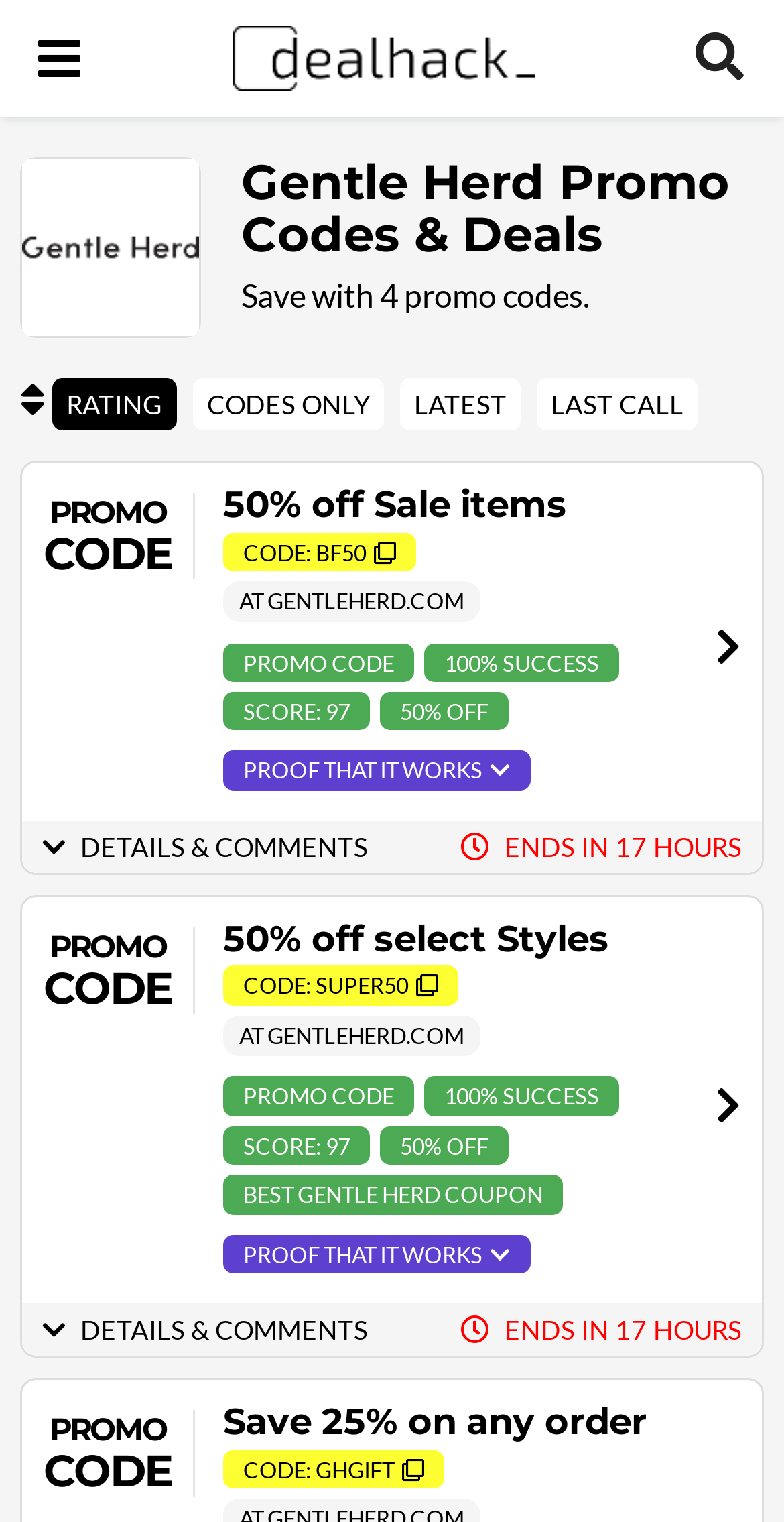Can you find the bounding box coordinates for the element to click on to achieve the instruction: "Search for promo codes"?

[0.872, 0.013, 0.974, 0.066]